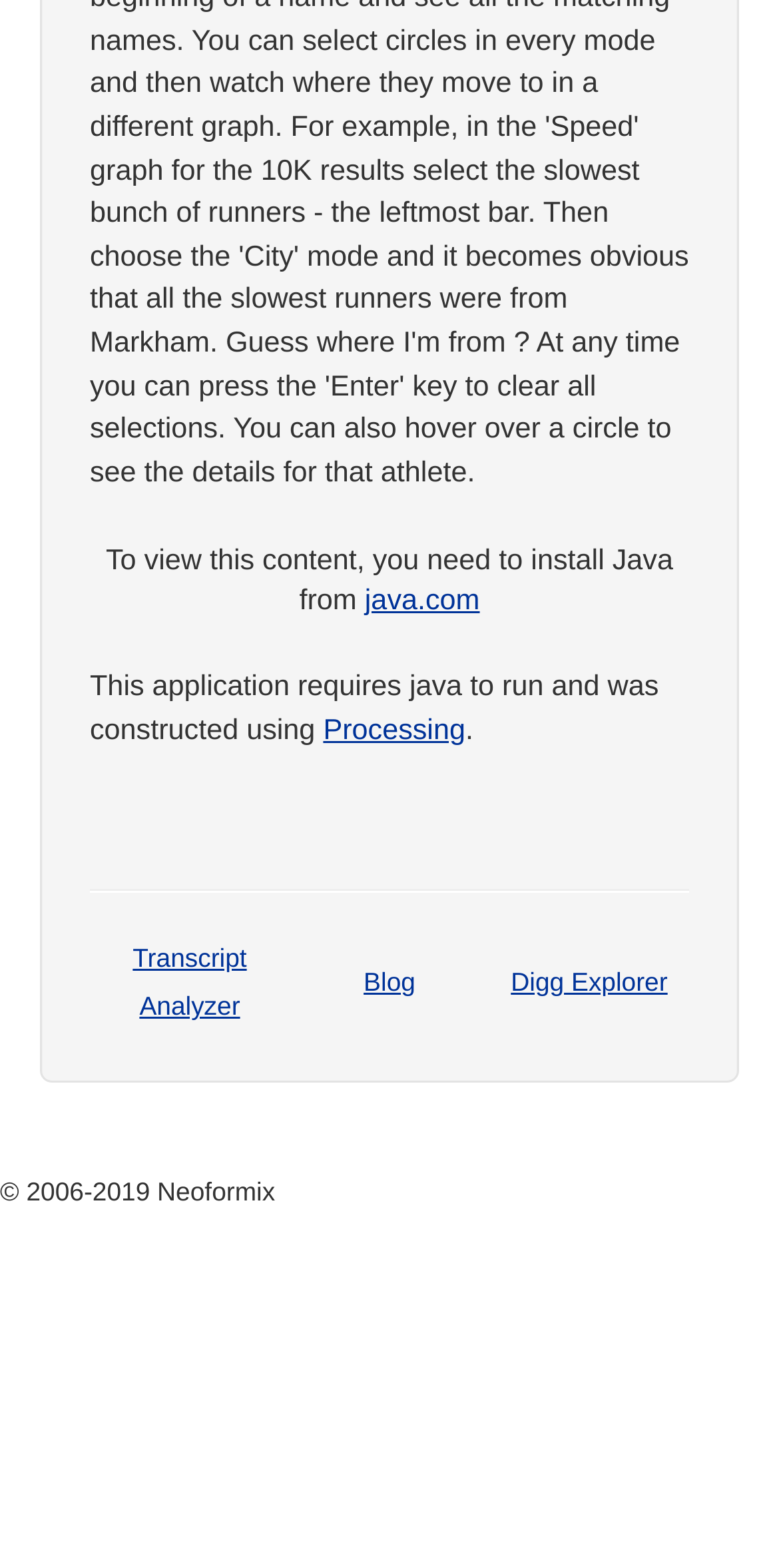Can you give a detailed response to the following question using the information from the image? What is the name of the company that owns the copyright?

The webpage has a copyright notice at the bottom which says '© 2006-2019 Neoformix', indicating that Neoformix is the company that owns the copyright.